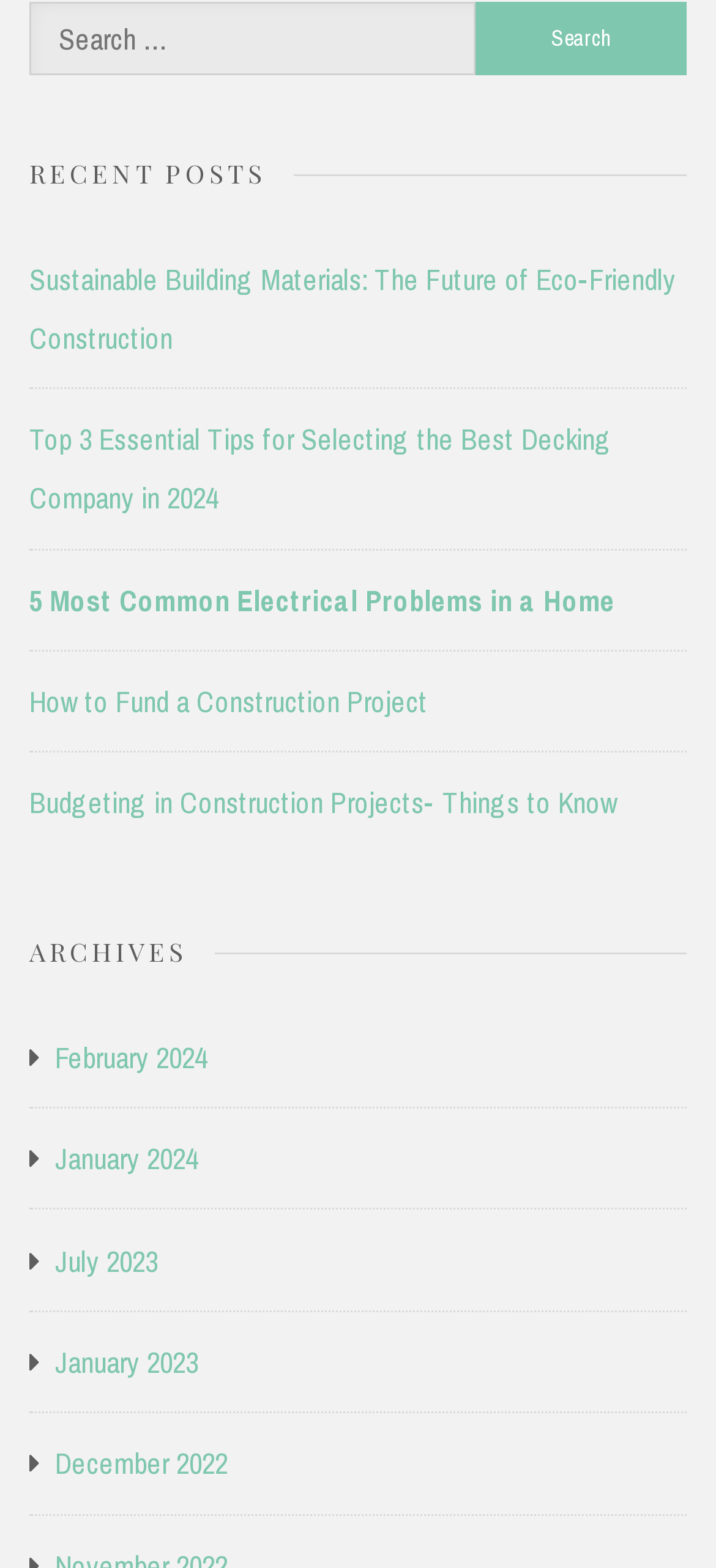How many recent posts are listed?
Please provide a single word or phrase based on the screenshot.

5